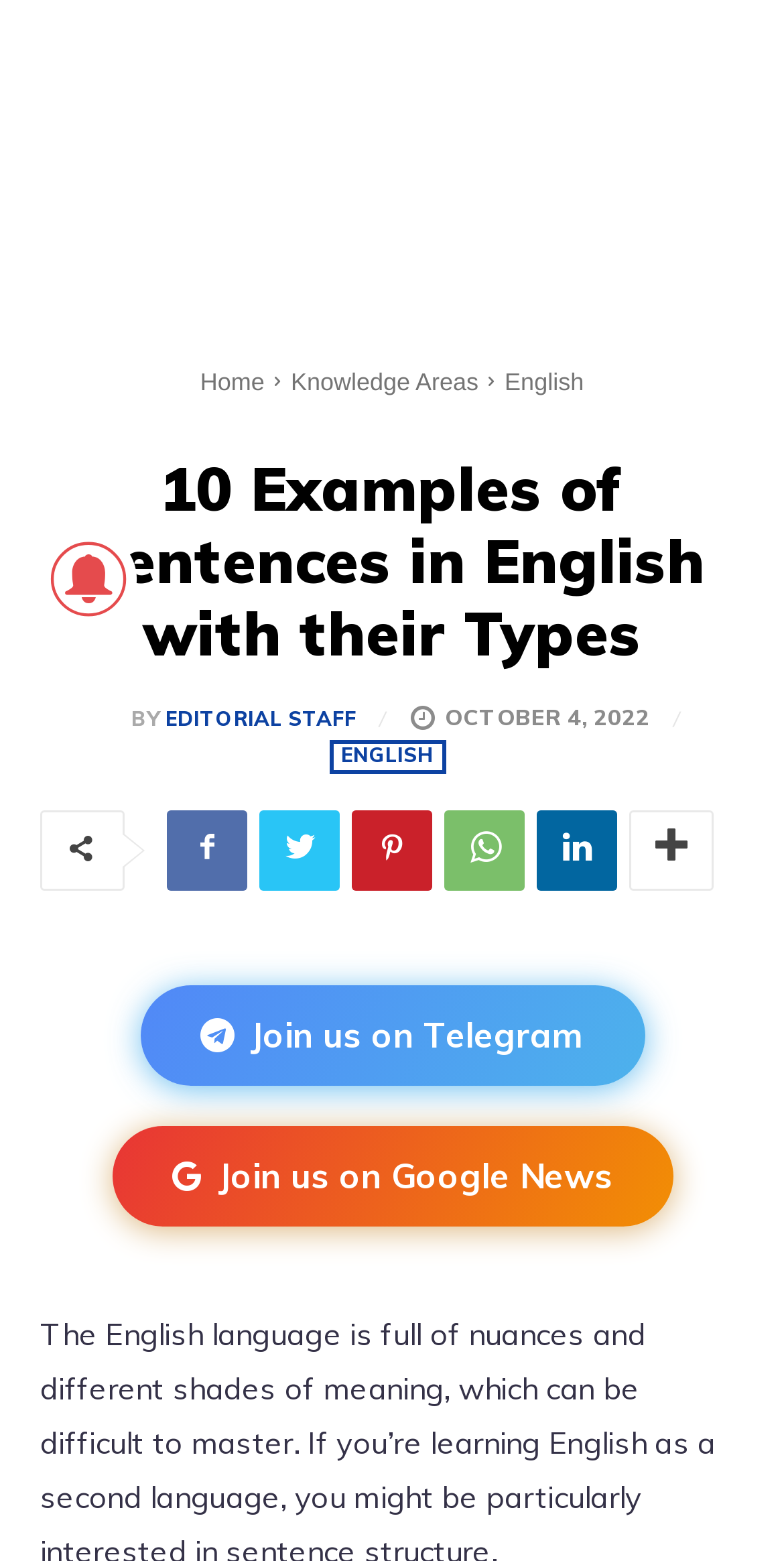Given the element description Join us on Telegram, identify the bounding box coordinates for the UI element on the webpage screenshot. The format should be (top-left x, top-left y, bottom-right x, bottom-right y), with values between 0 and 1.

[0.178, 0.631, 0.822, 0.695]